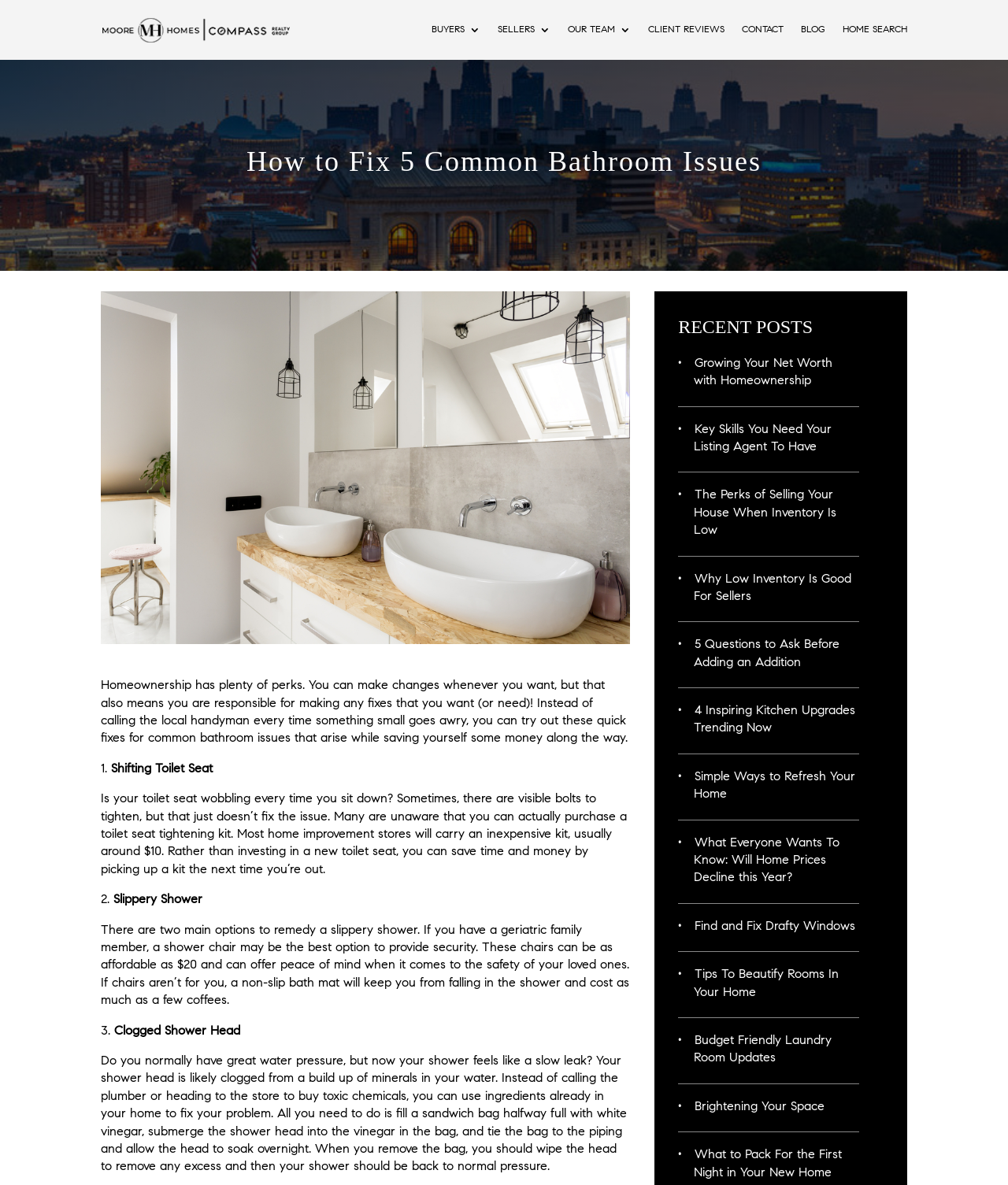Answer the question using only one word or a concise phrase: How many links are in the top navigation bar?

7